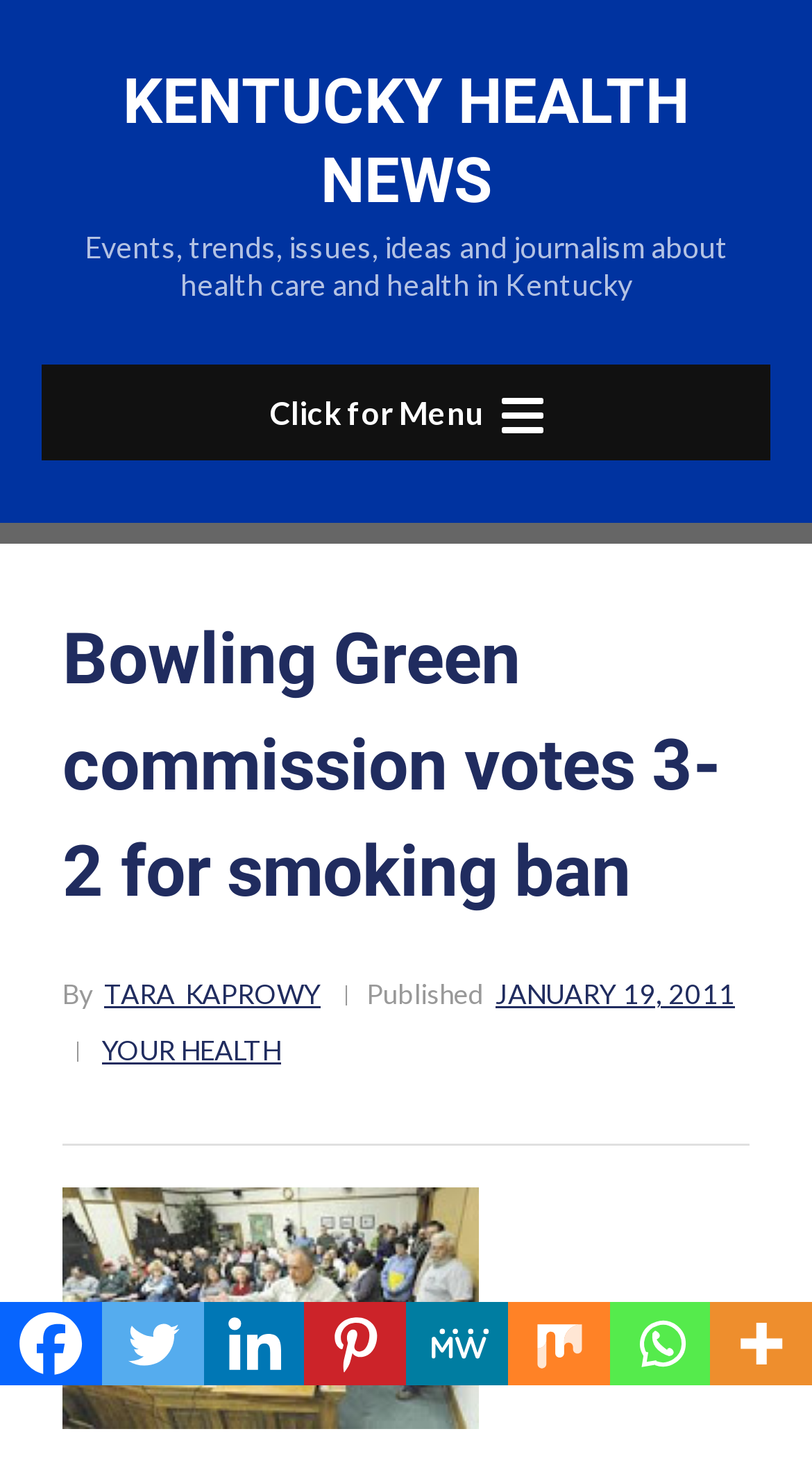When was the article published?
Based on the screenshot, provide a one-word or short-phrase response.

JANUARY 19, 2011